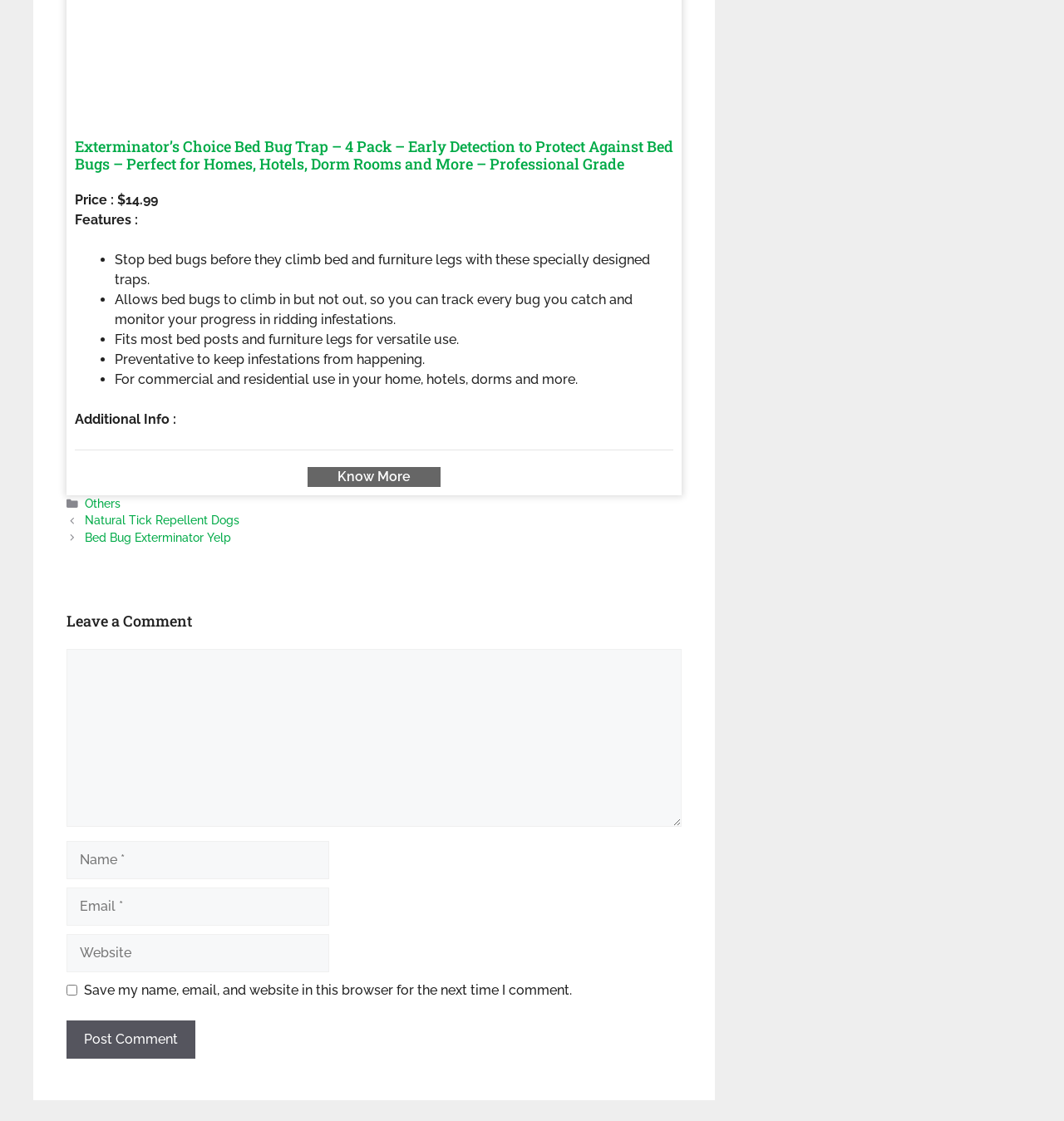What is the purpose of the 'Save my name, email, and website' checkbox?
Please answer the question with a detailed response using the information from the screenshot.

The purpose of the checkbox is to save the user's name, email, and website information for the next time they comment, as indicated by the static text 'Save my name, email, and website in this browser for the next time I comment.' with bounding box coordinates [0.062, 0.879, 0.073, 0.888].